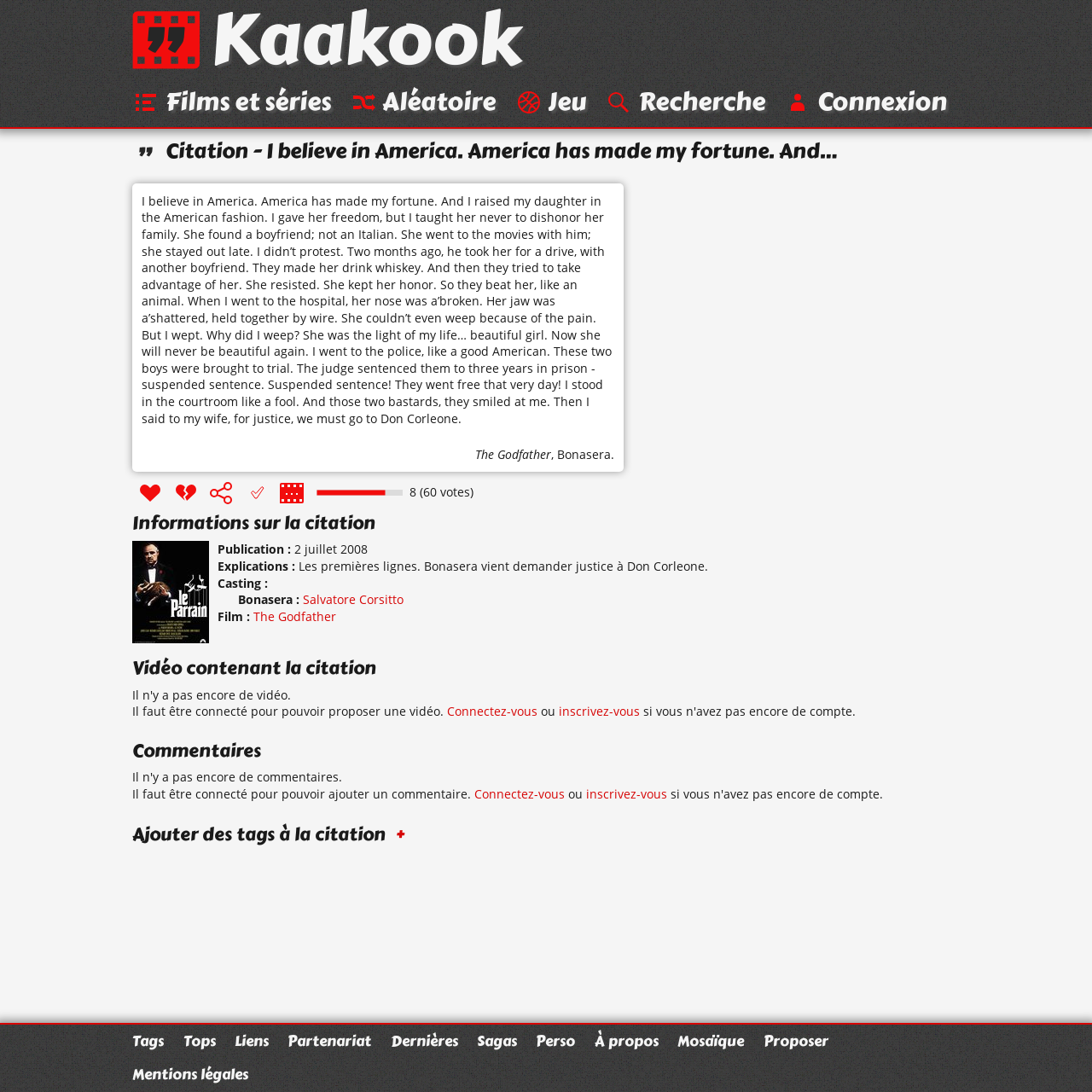Find the bounding box coordinates of the clickable area required to complete the following action: "Learn about Clairette Wines".

None